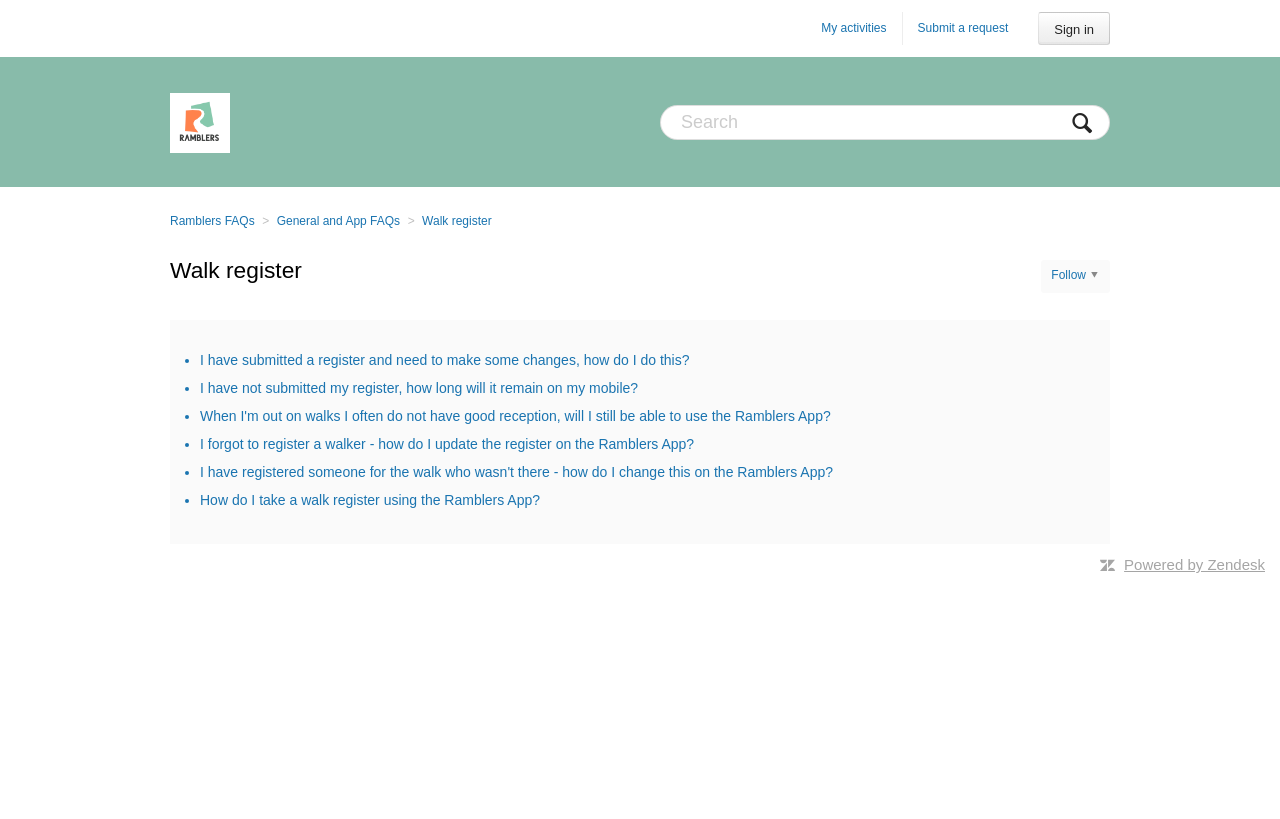Could you identify the text that serves as the heading for this webpage?

Walk register
Follow